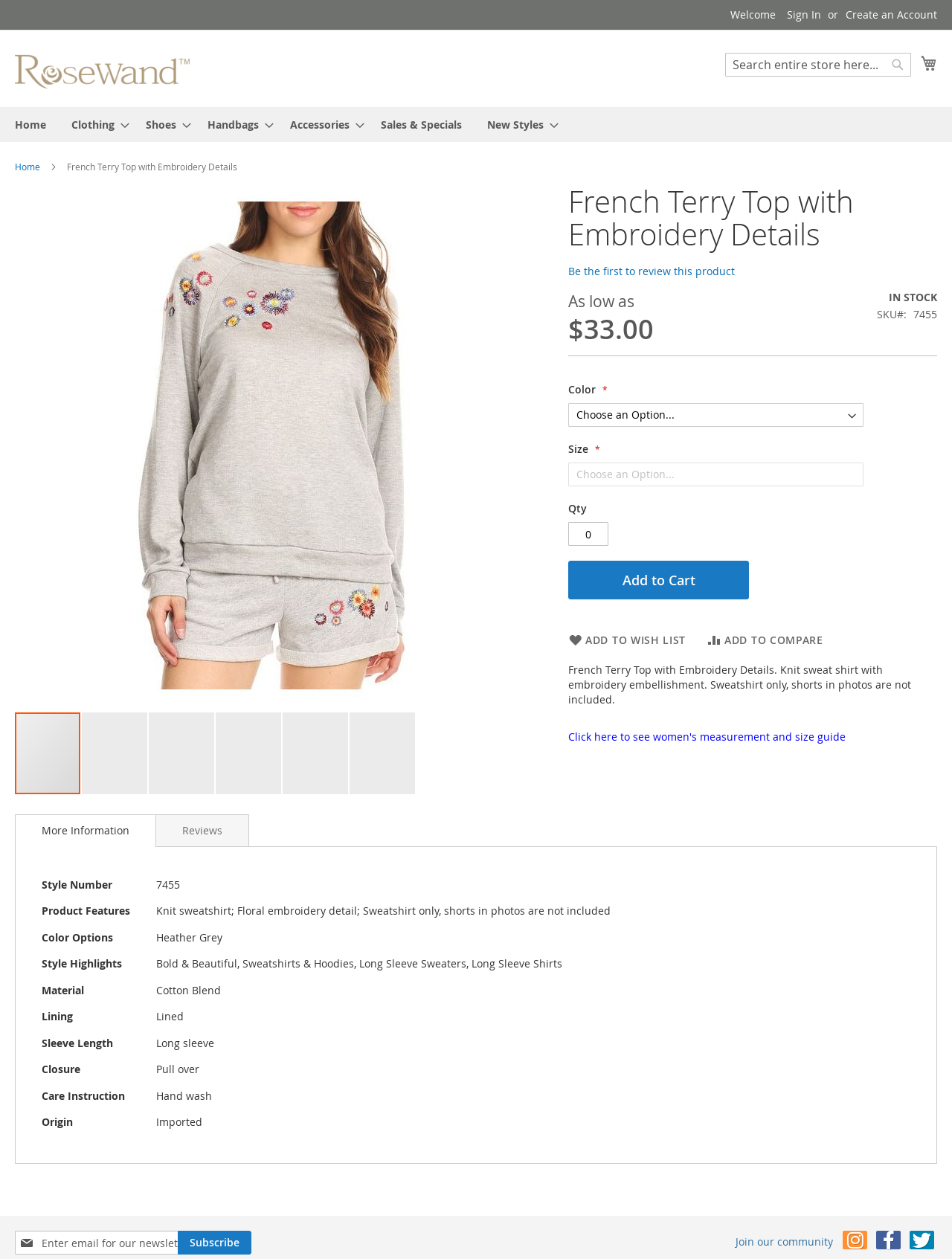Please determine the bounding box coordinates of the clickable area required to carry out the following instruction: "Click the 'Sign In' link". The coordinates must be four float numbers between 0 and 1, represented as [left, top, right, bottom].

[0.827, 0.006, 0.862, 0.017]